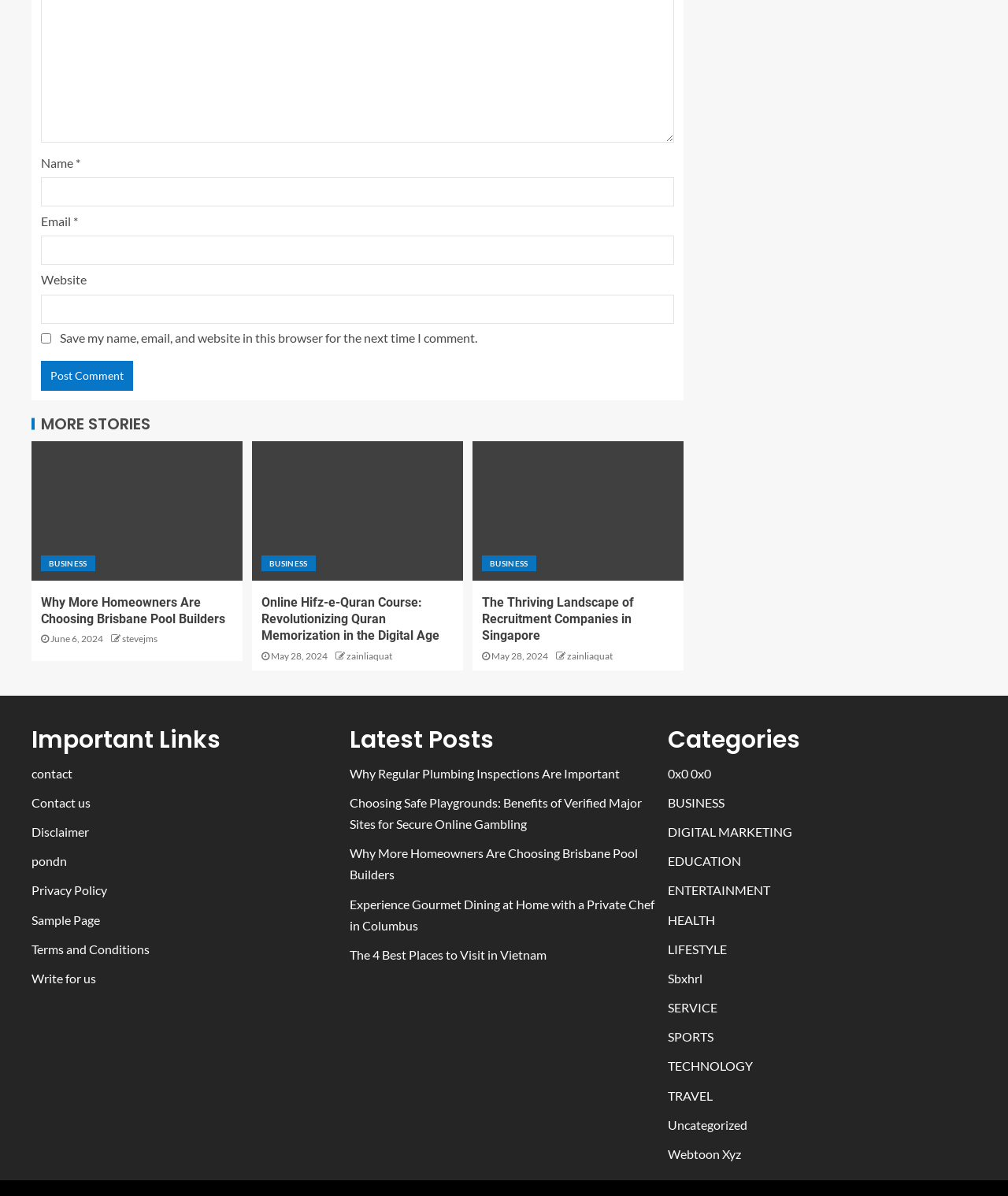Please provide a short answer using a single word or phrase for the question:
What is the label of the first textbox?

Name